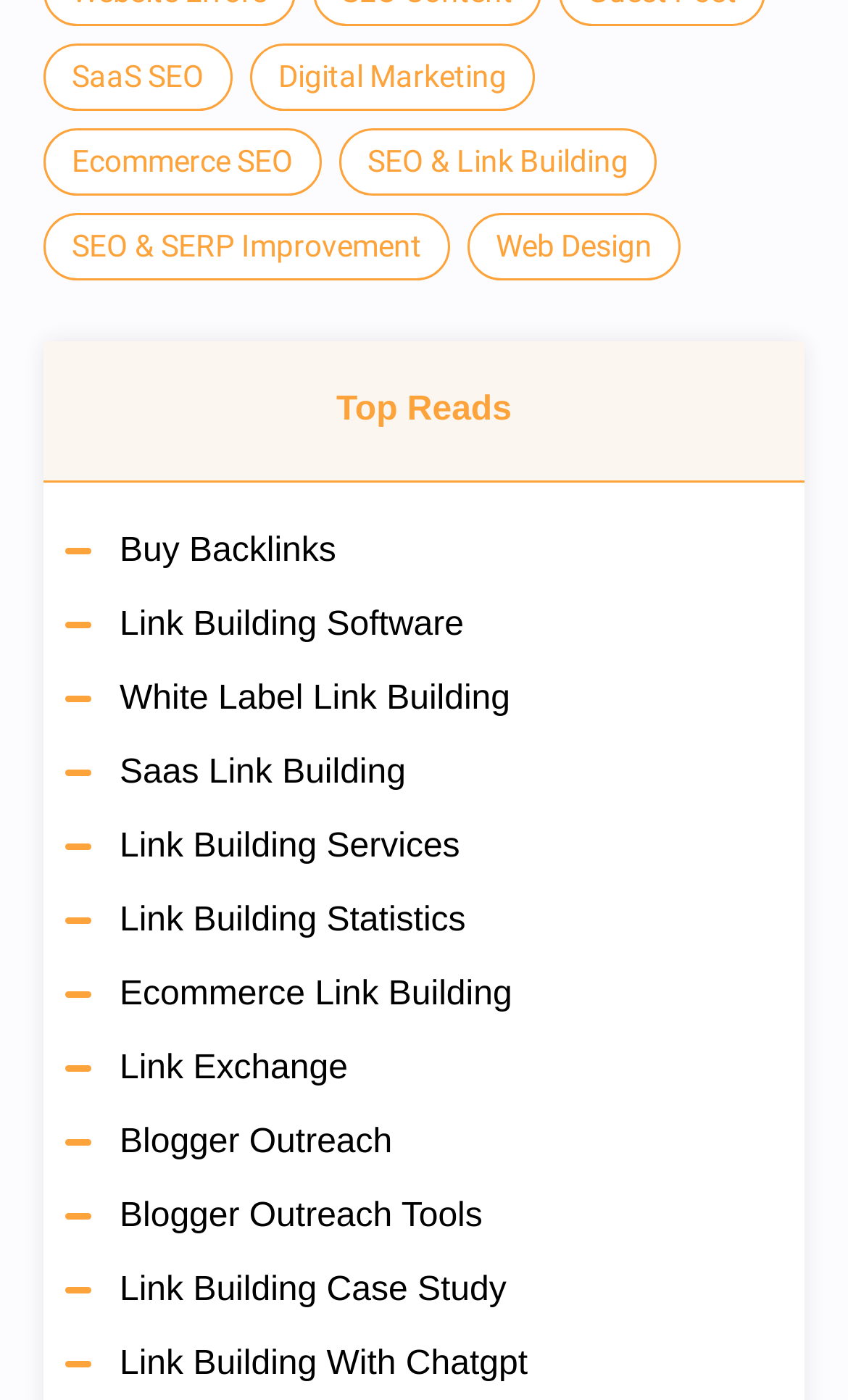Determine the bounding box coordinates for the area that should be clicked to carry out the following instruction: "Explore Ecommerce Link Building".

[0.141, 0.692, 0.923, 0.729]